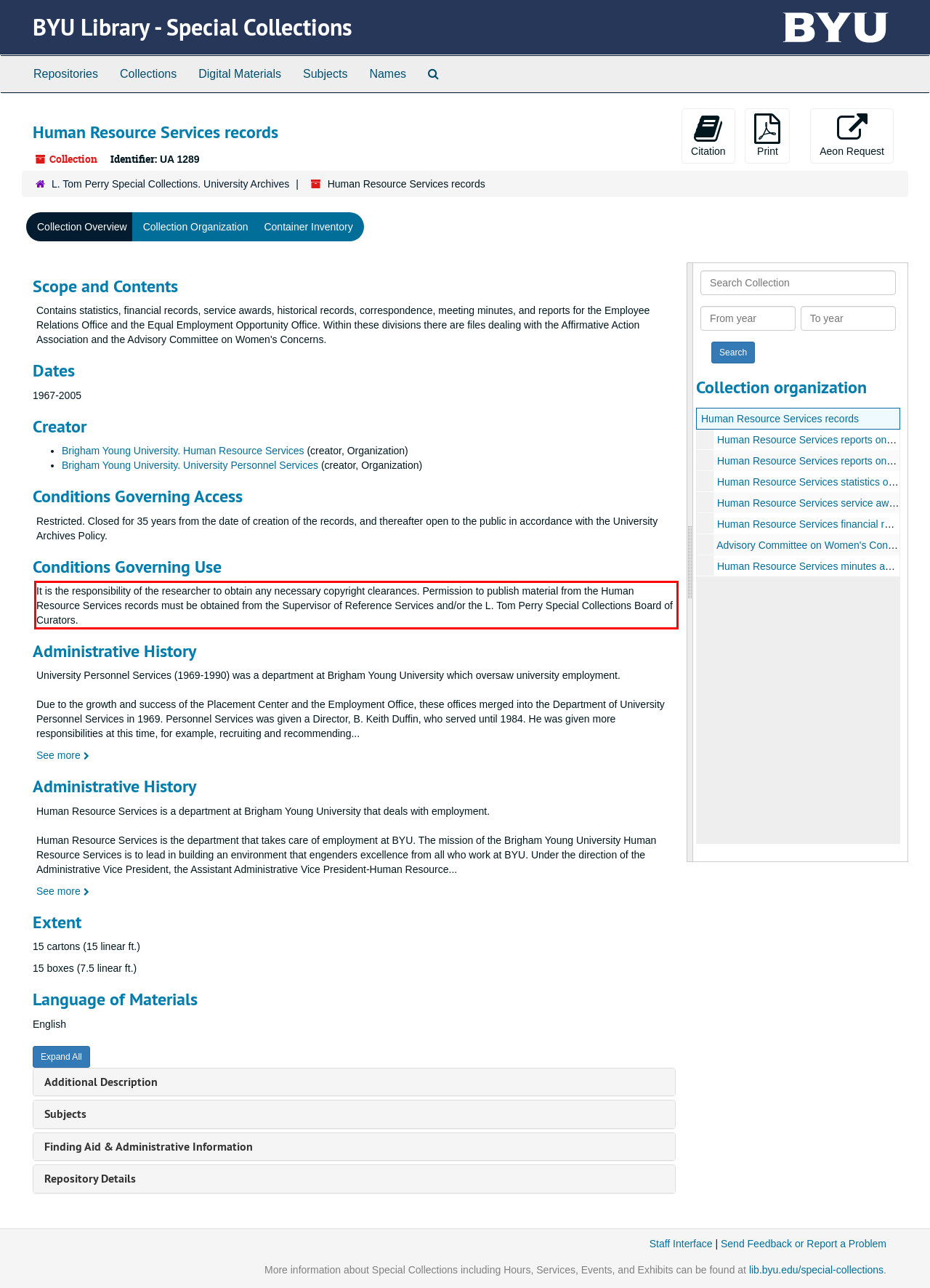The screenshot you have been given contains a UI element surrounded by a red rectangle. Use OCR to read and extract the text inside this red rectangle.

It is the responsibility of the researcher to obtain any necessary copyright clearances. Permission to publish material from the Human Resource Services records must be obtained from the Supervisor of Reference Services and/or the L. Tom Perry Special Collections Board of Curators.